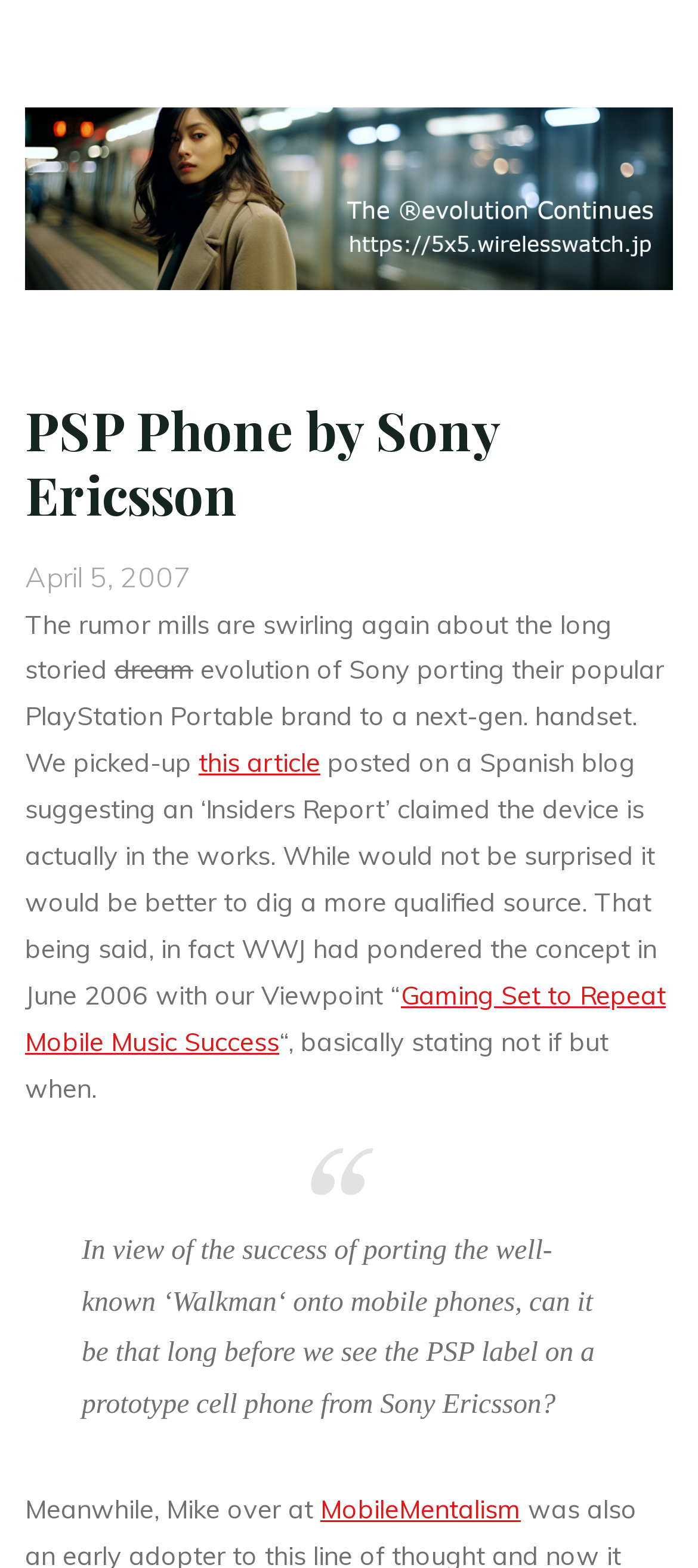Using the elements shown in the image, answer the question comprehensively: What is the concept pondered by WWJ in June 2006?

The concept is mentioned in the link element, which is a child of the static text element, and it is specified as 'Gaming Set to Repeat Mobile Music Success', which is a viewpoint mentioned in the article.